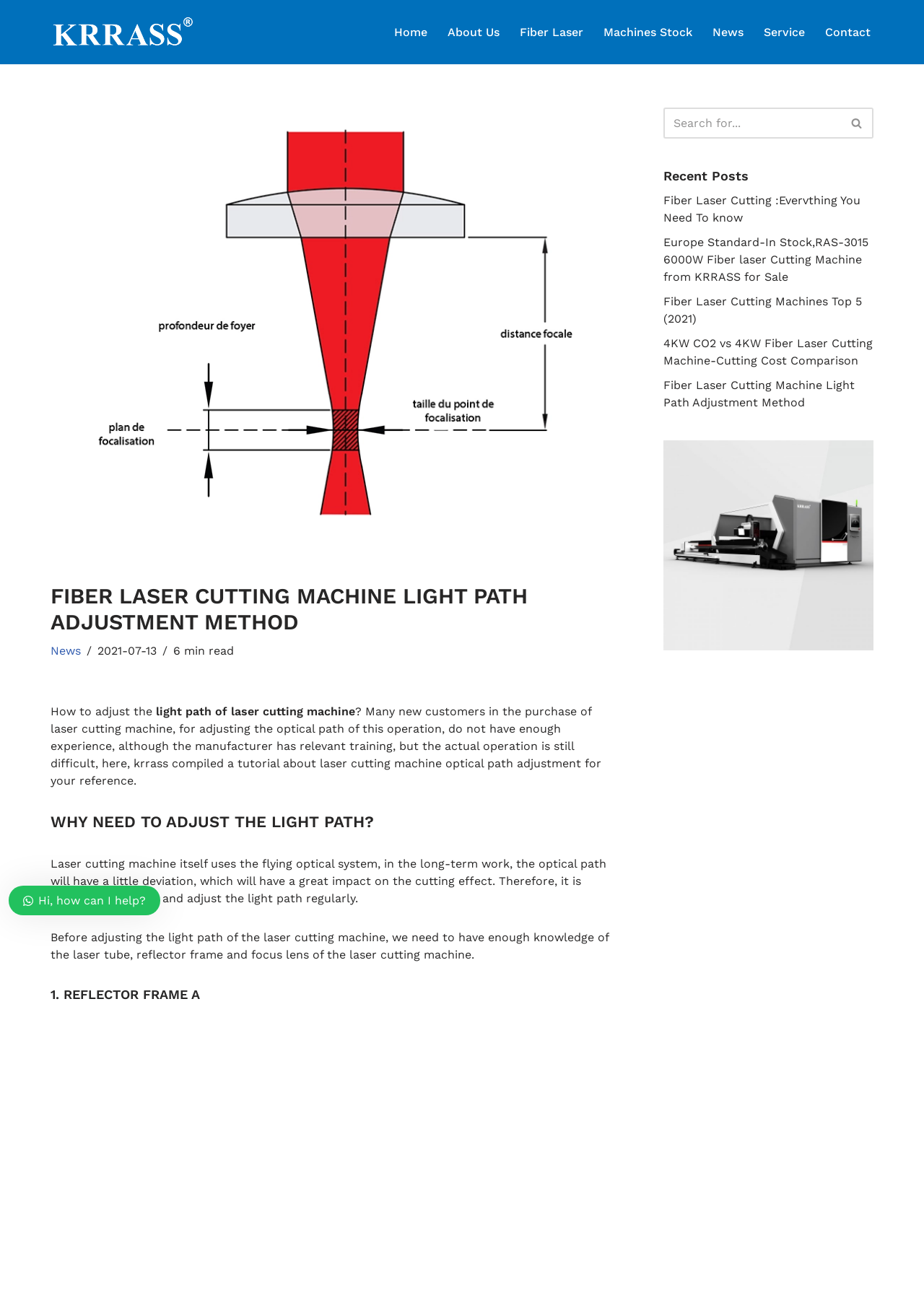Identify the bounding box coordinates for the UI element that matches this description: "Skip to content".

[0.0, 0.018, 0.023, 0.029]